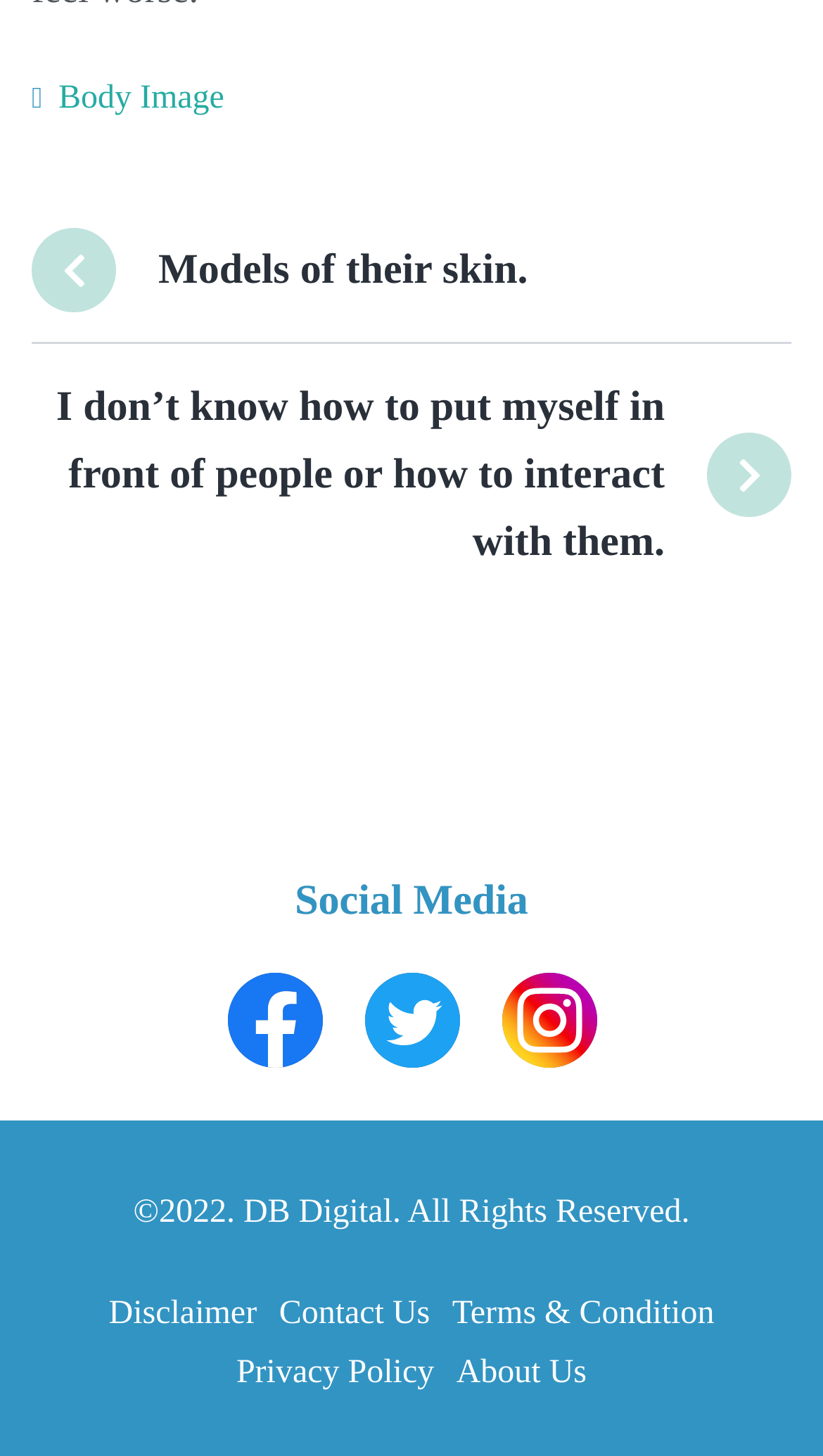Locate and provide the bounding box coordinates for the HTML element that matches this description: "Terms & Condition".

[0.542, 0.884, 0.876, 0.921]